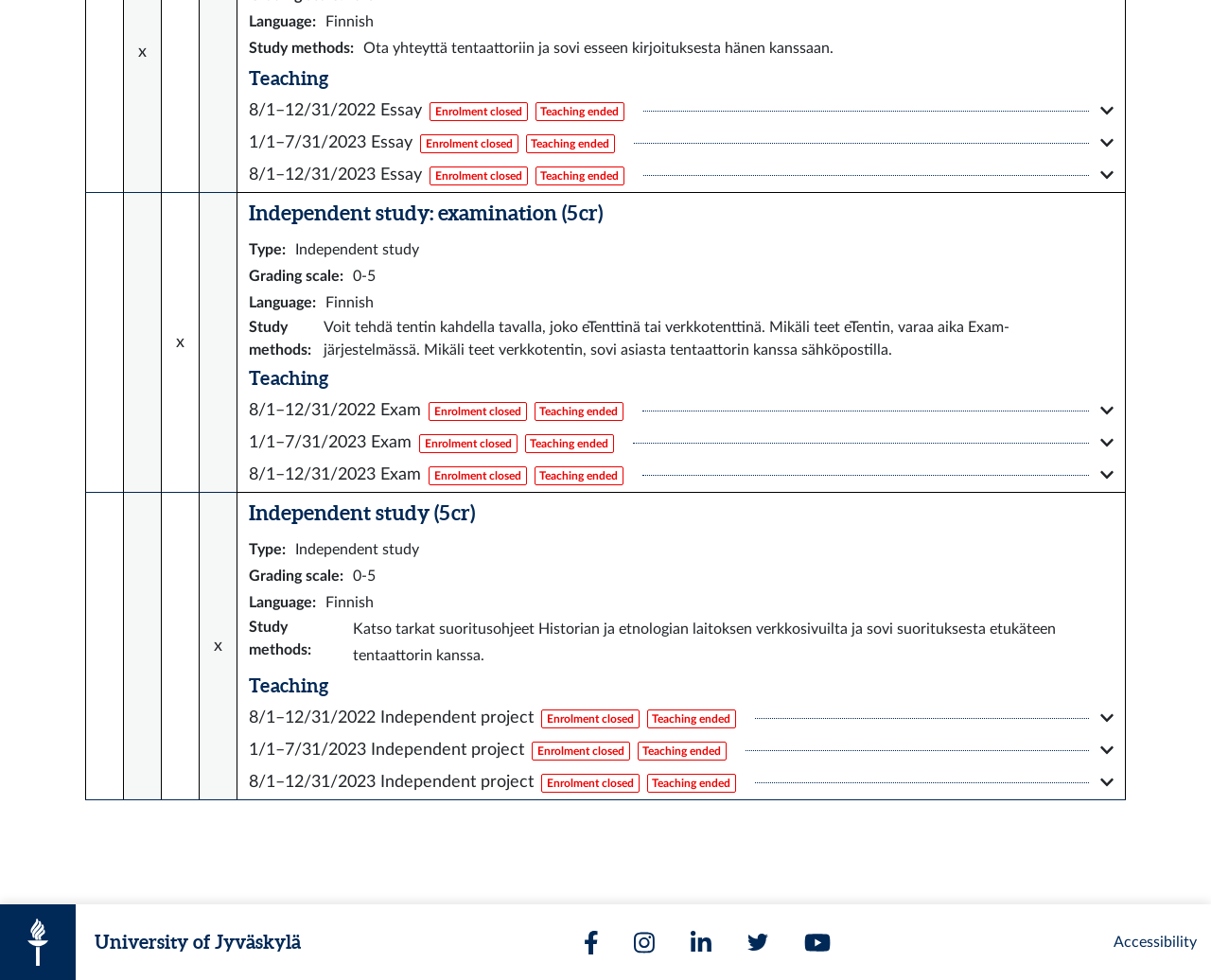Please identify the bounding box coordinates of the element on the webpage that should be clicked to follow this instruction: "Click the '1/1–7/31/2023Exam Enrolment closed Teaching ended' button". The bounding box coordinates should be given as four float numbers between 0 and 1, formatted as [left, top, right, bottom].

[0.205, 0.44, 0.92, 0.463]